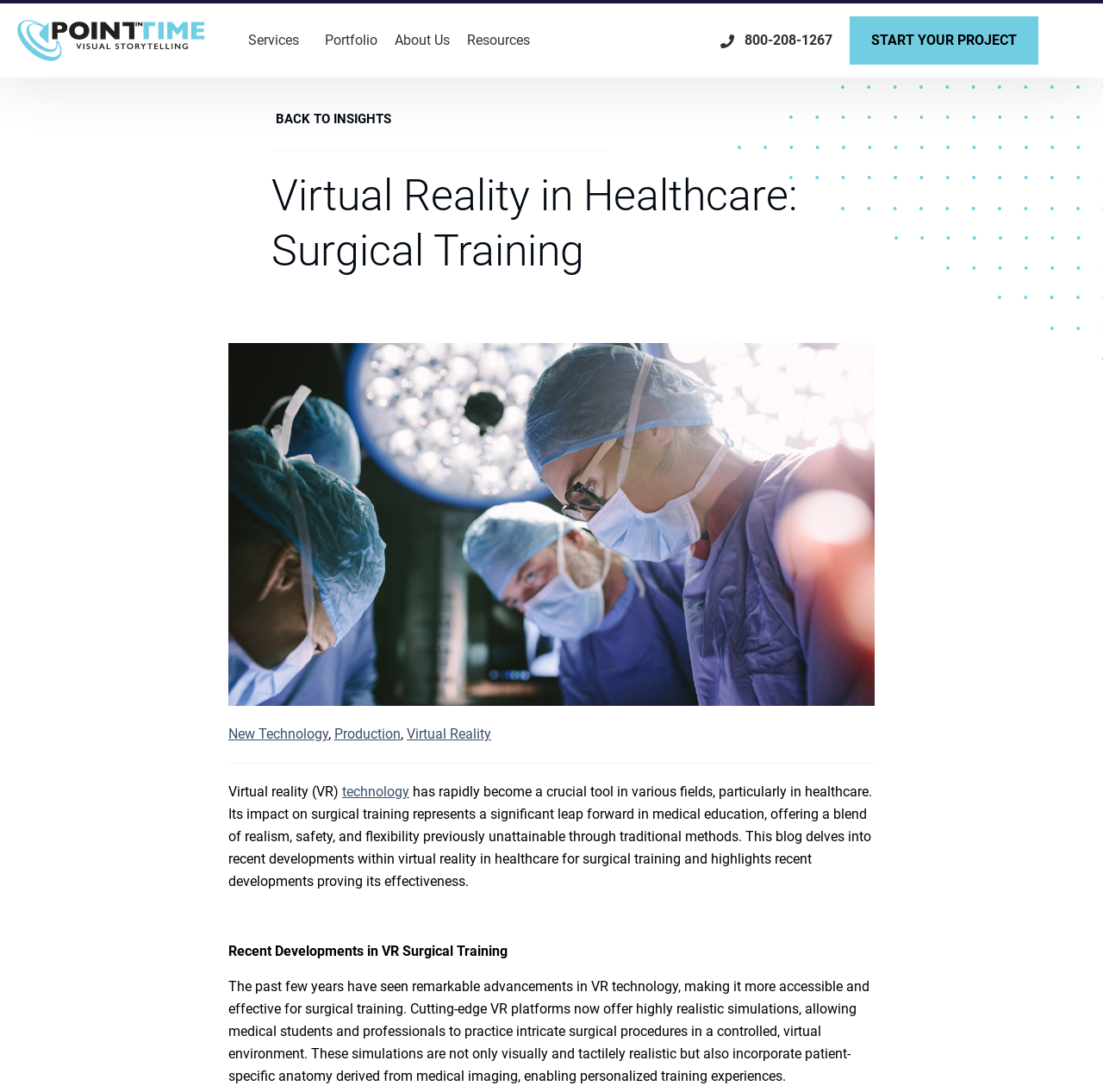What is the call-to-action button?
Refer to the image and respond with a one-word or short-phrase answer.

START YOUR PROJECT